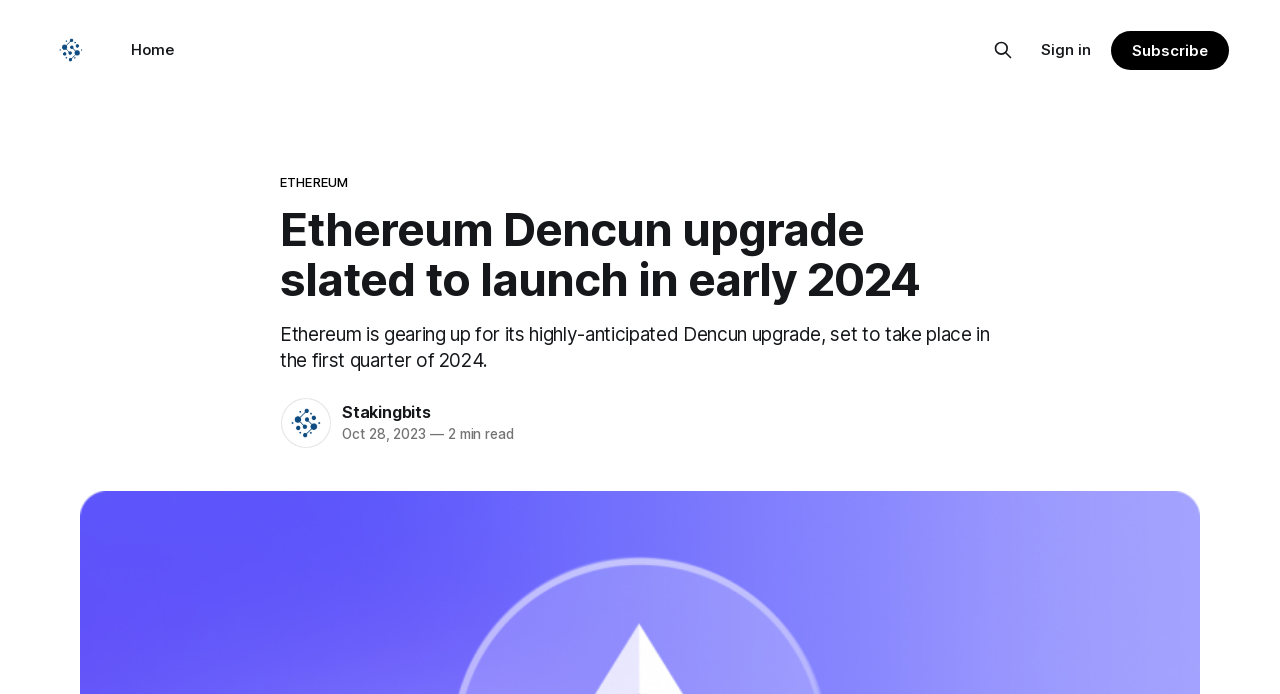Answer the question with a brief word or phrase:
What is the name of the upgrade mentioned in the article?

Dencun